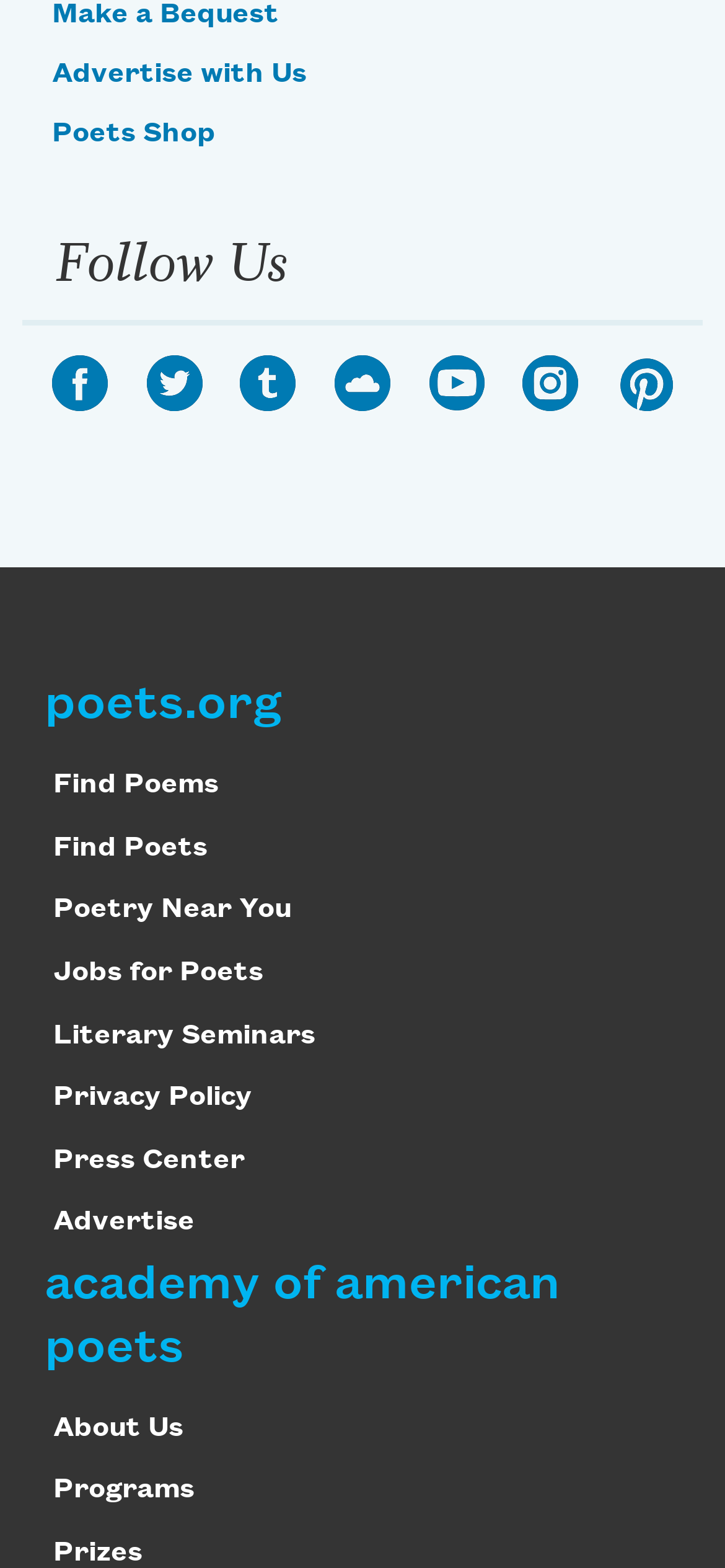Determine the bounding box coordinates for the HTML element mentioned in the following description: "Advertise with Us". The coordinates should be a list of four floats ranging from 0 to 1, represented as [left, top, right, bottom].

[0.072, 0.038, 0.423, 0.057]